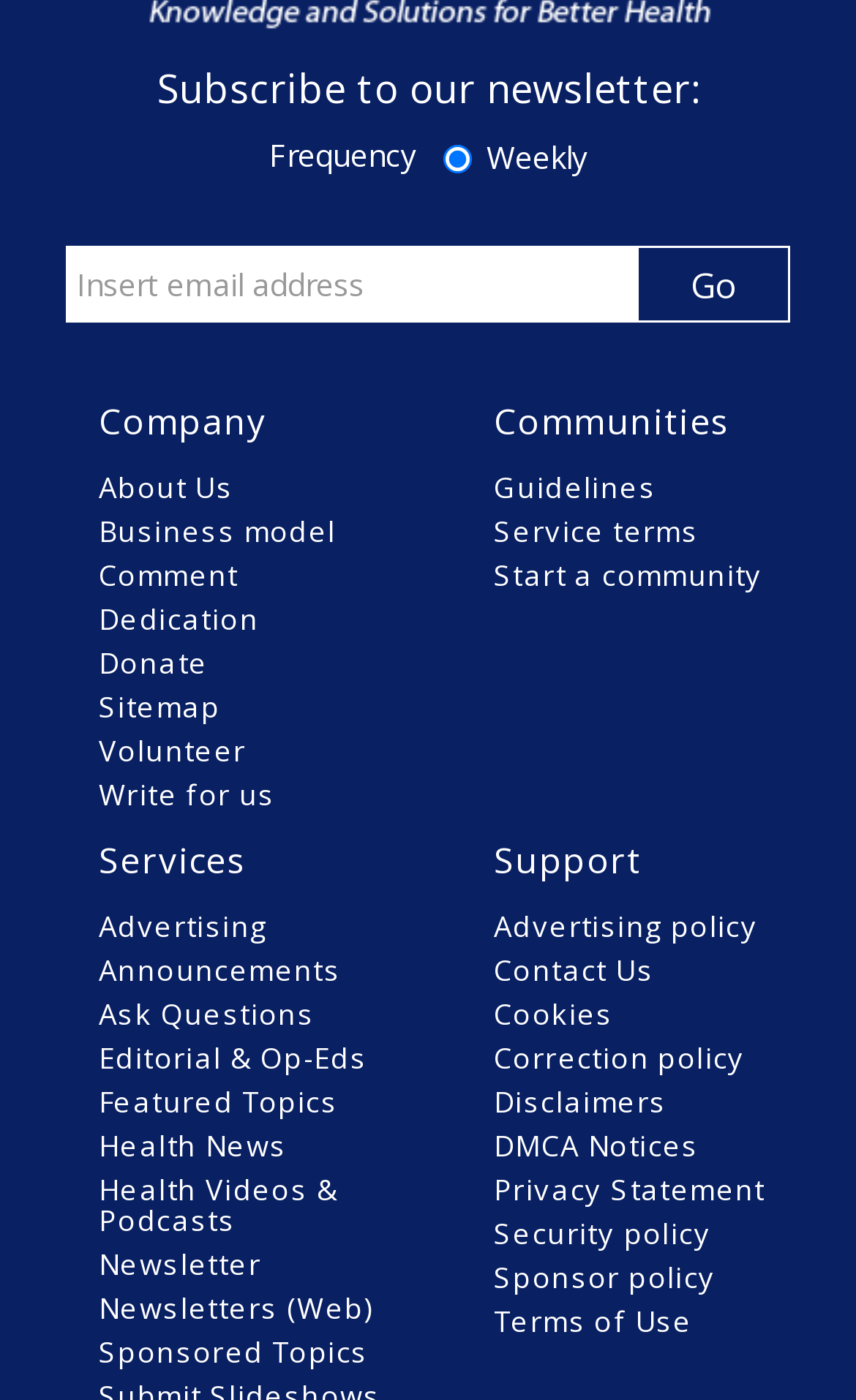What is the purpose of the input field?
Please give a detailed answer to the question using the information shown in the image.

The input field is located below the 'Subscribe to our newsletter:' heading and has a placeholder text 'Insert email address', indicating that it is used to collect email addresses from users who want to subscribe to the newsletter.